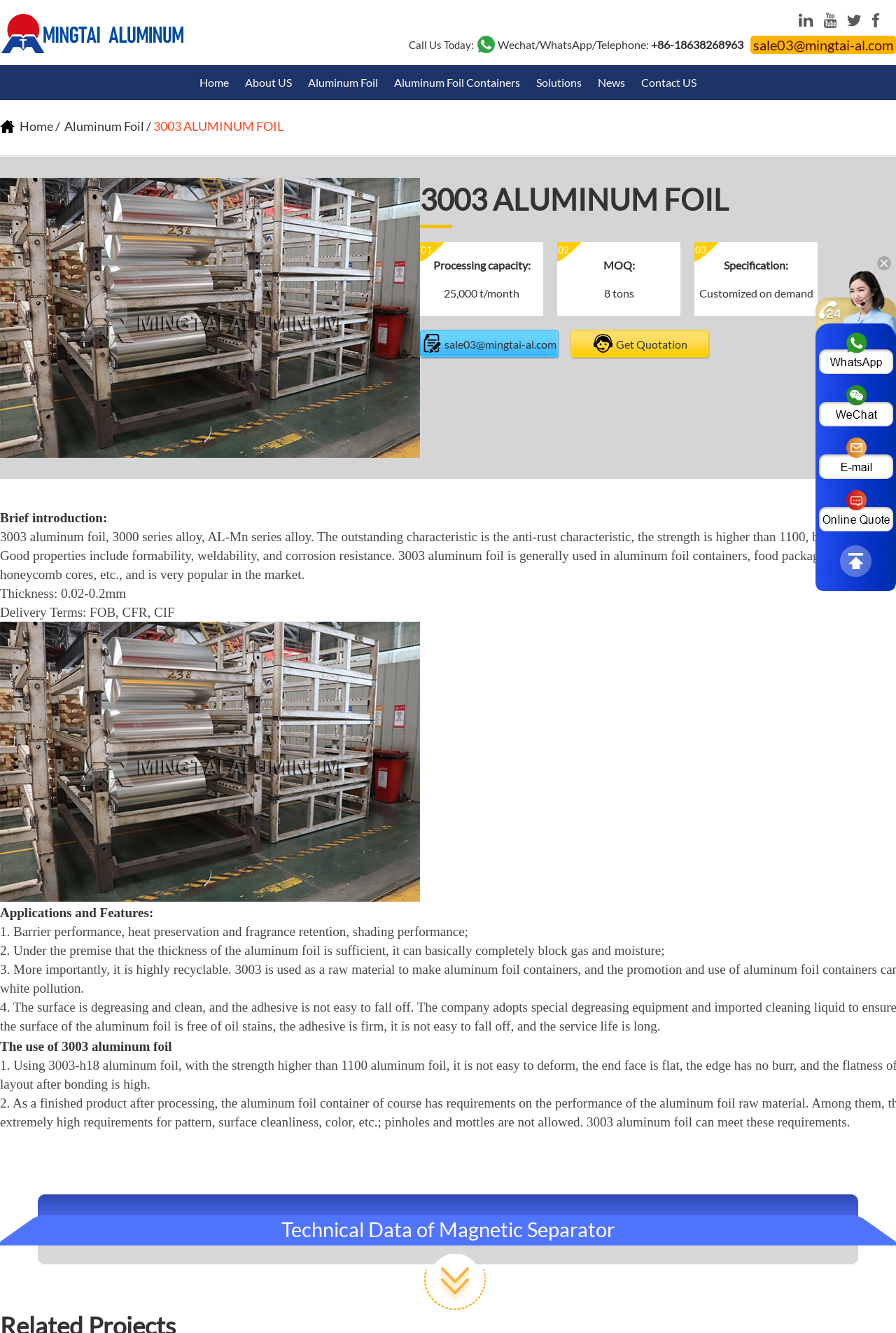What is the minimum order quantity of 3003 aluminum foil?
Please provide a detailed answer to the question.

I found the answer by looking at the section that describes the MOQ of 3003 aluminum foil, which is located below the main heading. The text 'MOQ:' is followed by the answer '8 tons'.